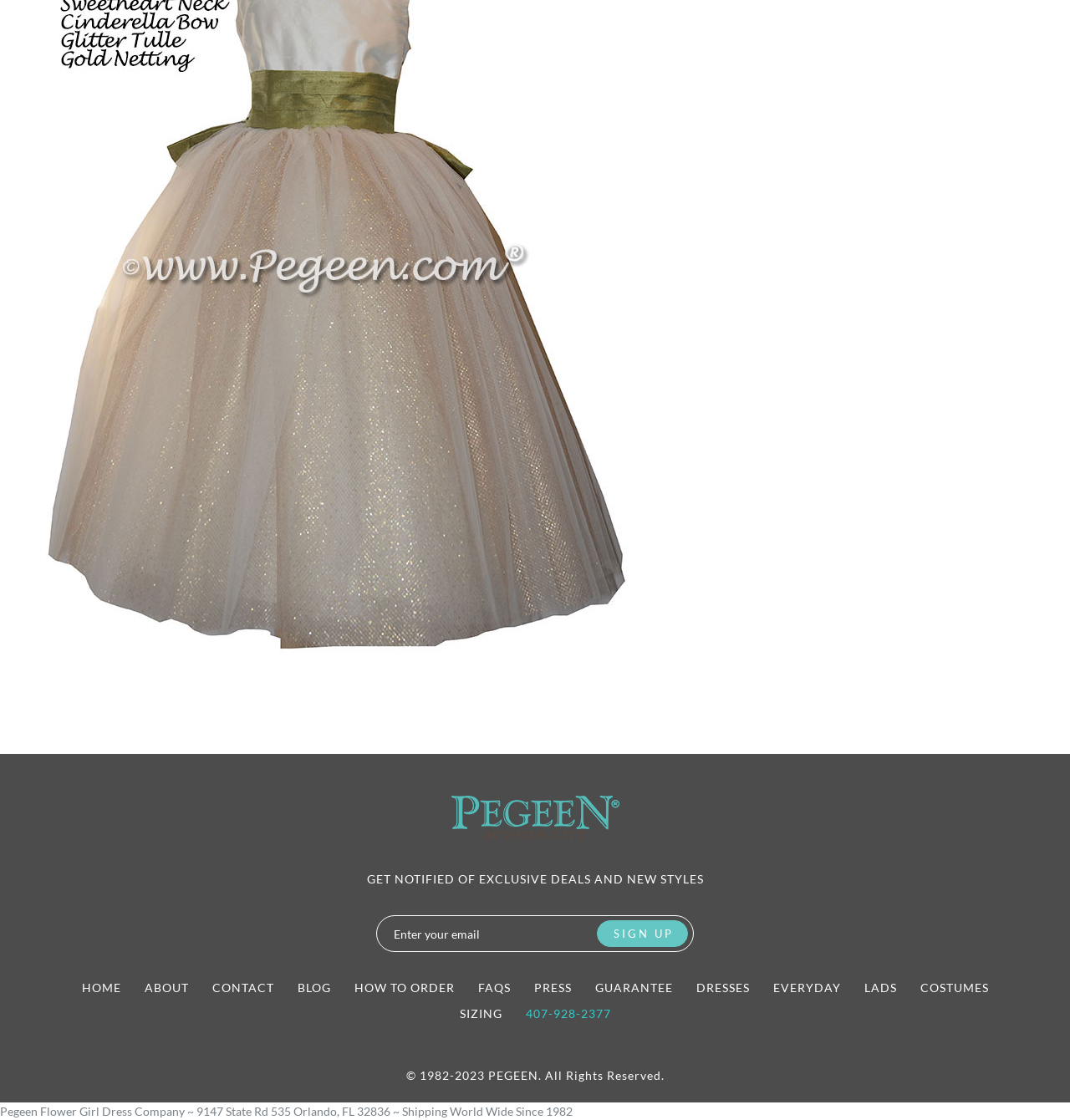Extract the bounding box coordinates for the UI element described as: "sizing".

[0.429, 0.898, 0.469, 0.911]